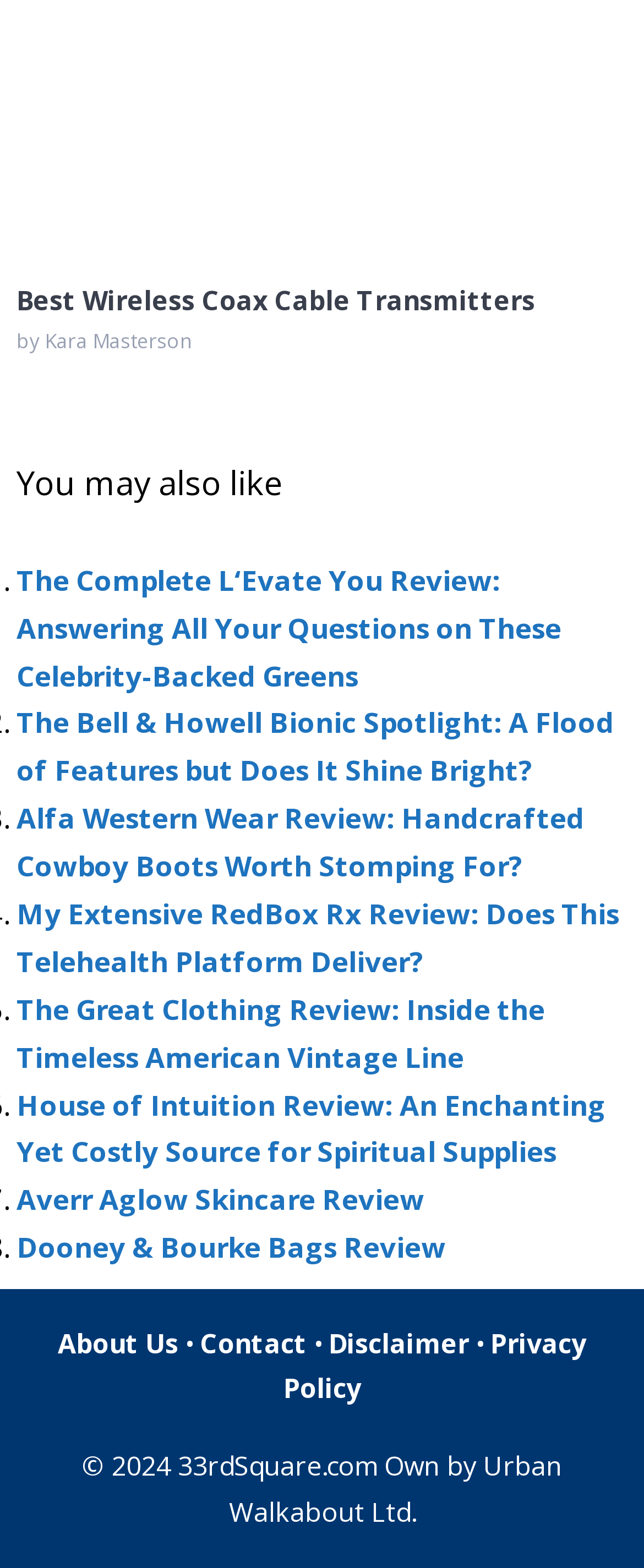From the image, can you give a detailed response to the question below:
What is the name of the company that owns the website?

The name of the company that owns the website is Urban Walkabout Ltd., which is indicated by the StaticText element with the text '© 2024 33rdSquare.com Own by Urban Walkabout Ltd.'.